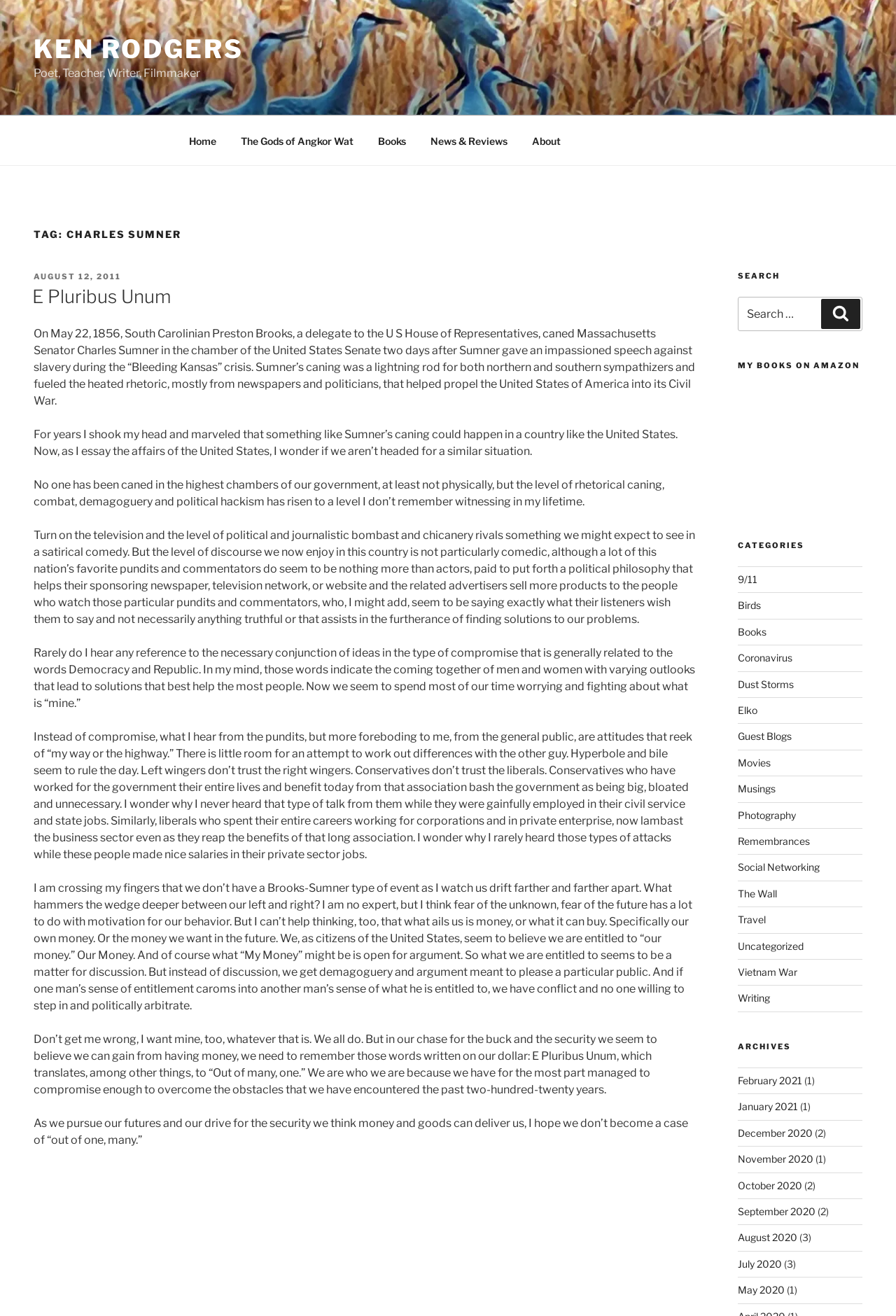Determine the bounding box coordinates of the clickable element to complete this instruction: "Click on the 'Home' link". Provide the coordinates in the format of four float numbers between 0 and 1, [left, top, right, bottom].

[0.197, 0.094, 0.255, 0.12]